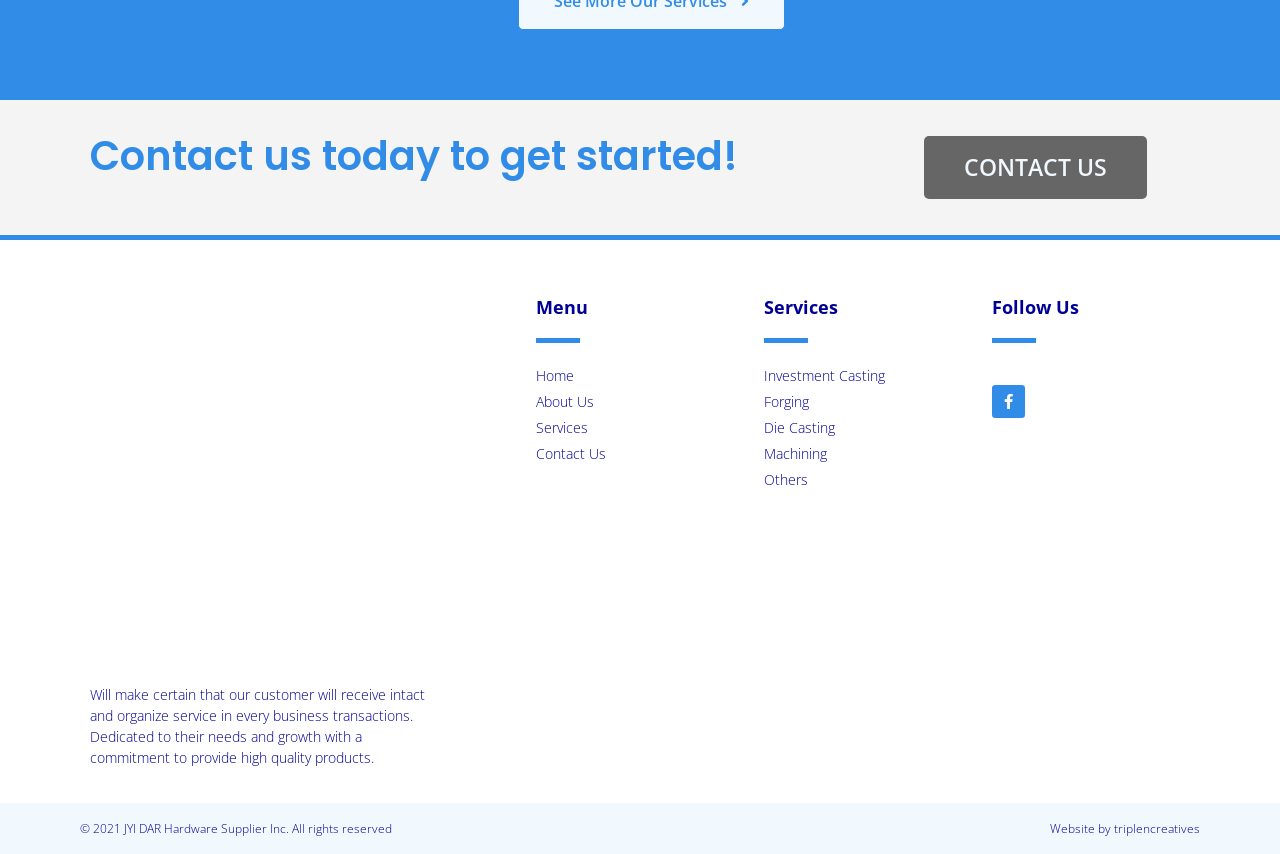Find and indicate the bounding box coordinates of the region you should select to follow the given instruction: "Follow on Facebook".

[0.775, 0.451, 0.801, 0.49]